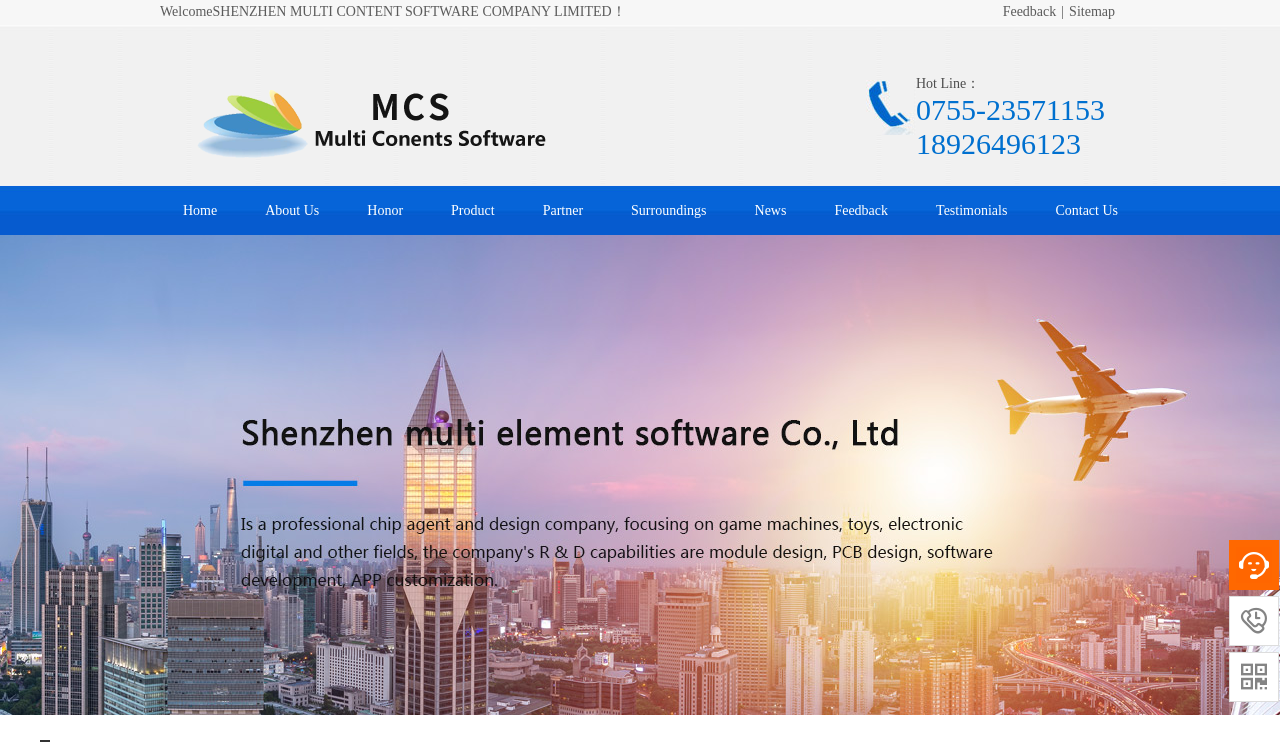Find the bounding box coordinates for the UI element whose description is: "Feedback". The coordinates should be four float numbers between 0 and 1, in the format [left, top, right, bottom].

[0.779, 0.0, 0.829, 0.032]